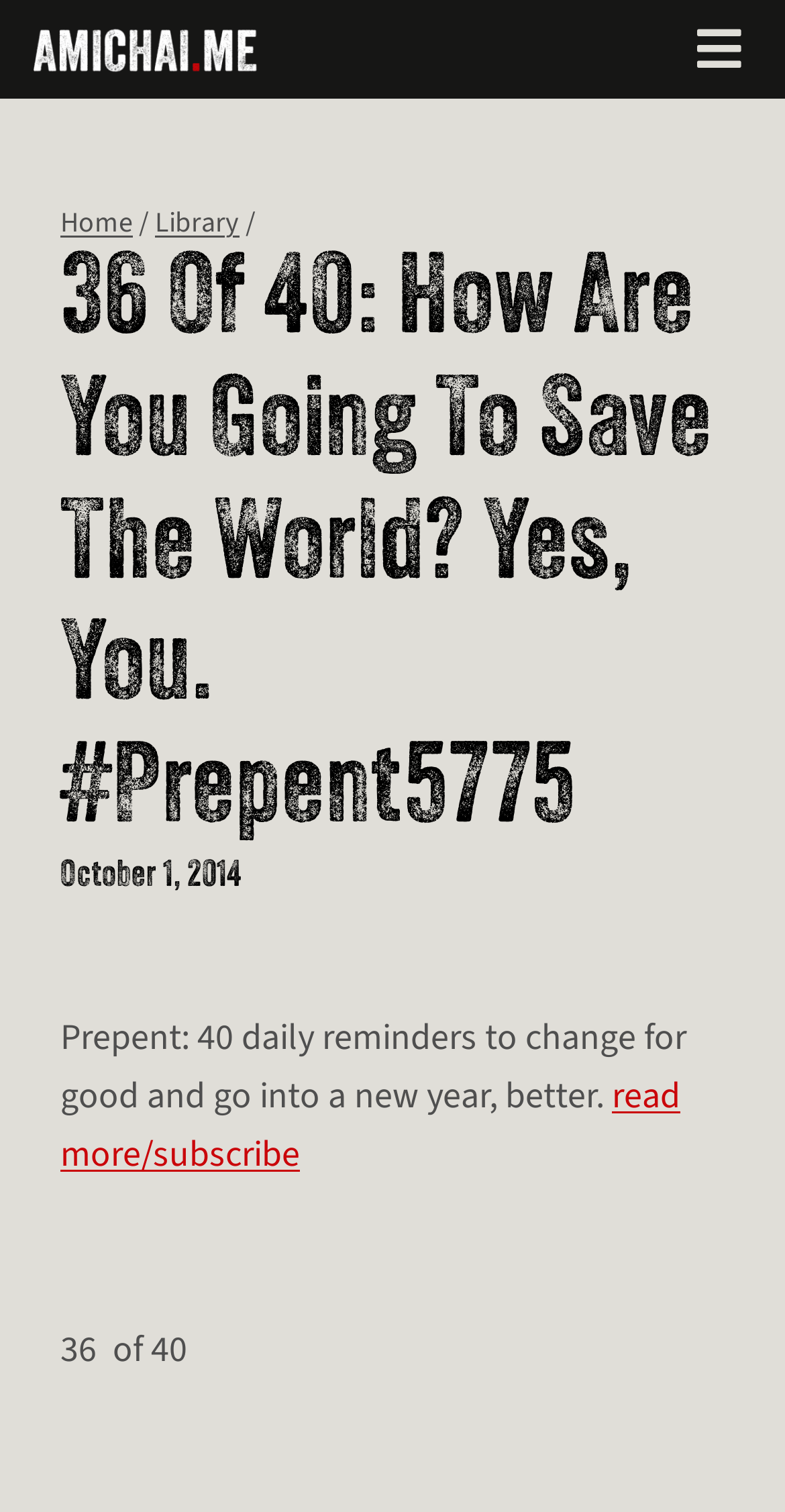Answer the question with a single word or phrase: 
What is the current day of the Prepent challenge?

36